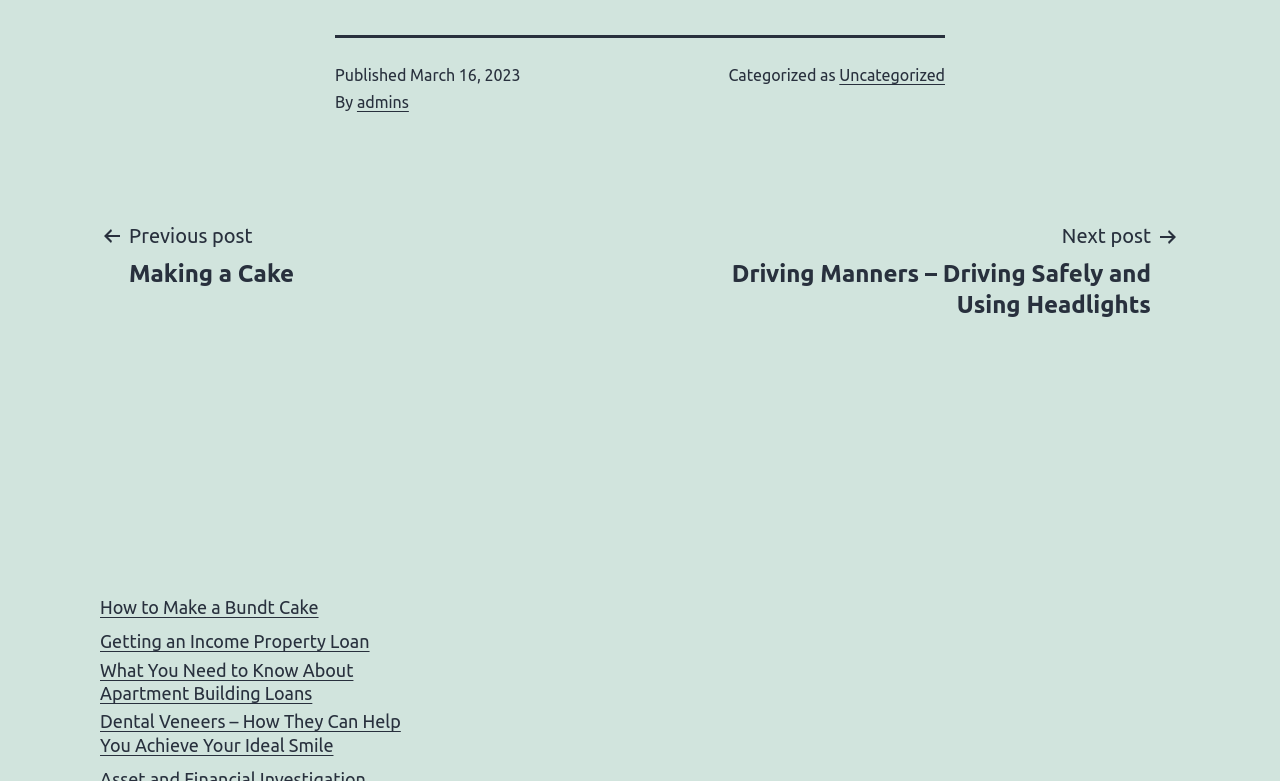What is the title of the previous post?
Please respond to the question with a detailed and thorough explanation.

I found the title of the previous post by looking at the navigation section of the webpage, where it says 'Previous post' followed by the title 'Making a Cake'.